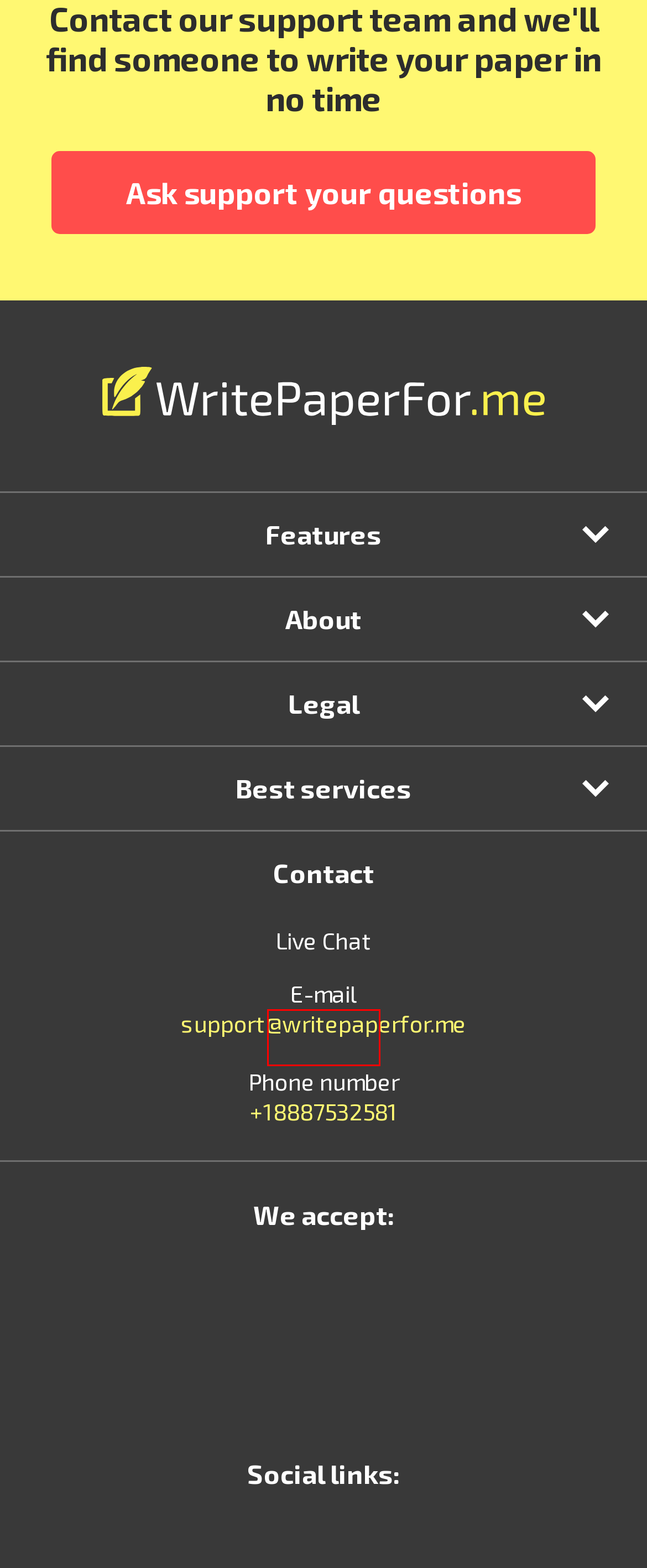You have a screenshot of a webpage with a red bounding box around a UI element. Determine which webpage description best matches the new webpage that results from clicking the element in the bounding box. Here are the candidates:
A. Cookie Policy | WritePaperFor.me
B. Abuse policy | WritePaperFor.me
C. Complete Coursework for Me: We Will Do Your Coursework | WritePaperFor.me
D. Answers To Your Main Questions About Us | WritePaperFor.me
E. Disclaimer | WritePaperFor.me
F. ✍️Do My Homework: Hassle-Free ✅ and Affordable Service 💰 | WritePaperFor.me
G. Privacy Policy | WritePaperFor.me
H. Do My Assignment 📚: Expert Help When You Need It Most! | WritePaperFor.me

E